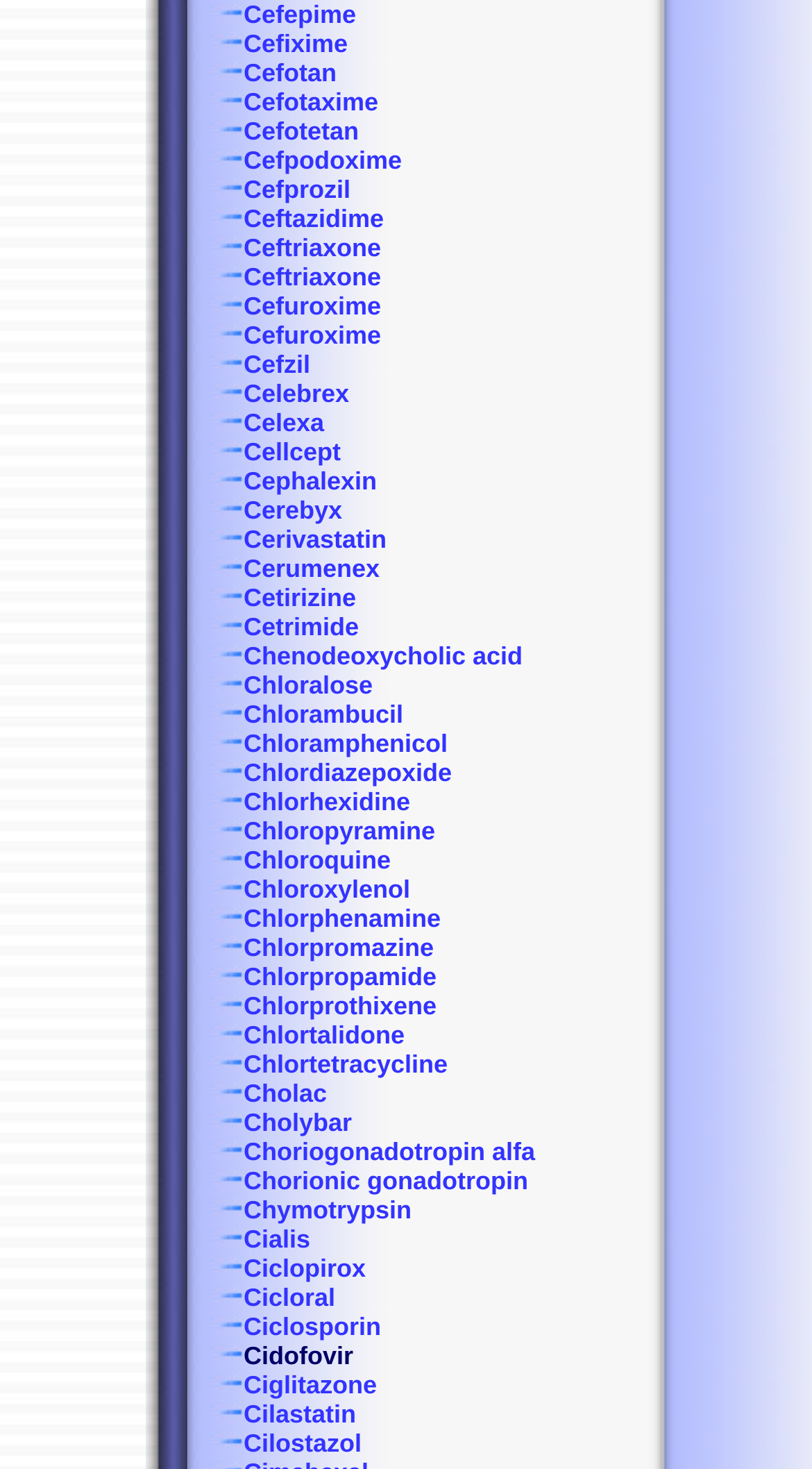Pinpoint the bounding box coordinates of the area that must be clicked to complete this instruction: "Click on Cefotaxime".

[0.238, 0.06, 0.466, 0.08]